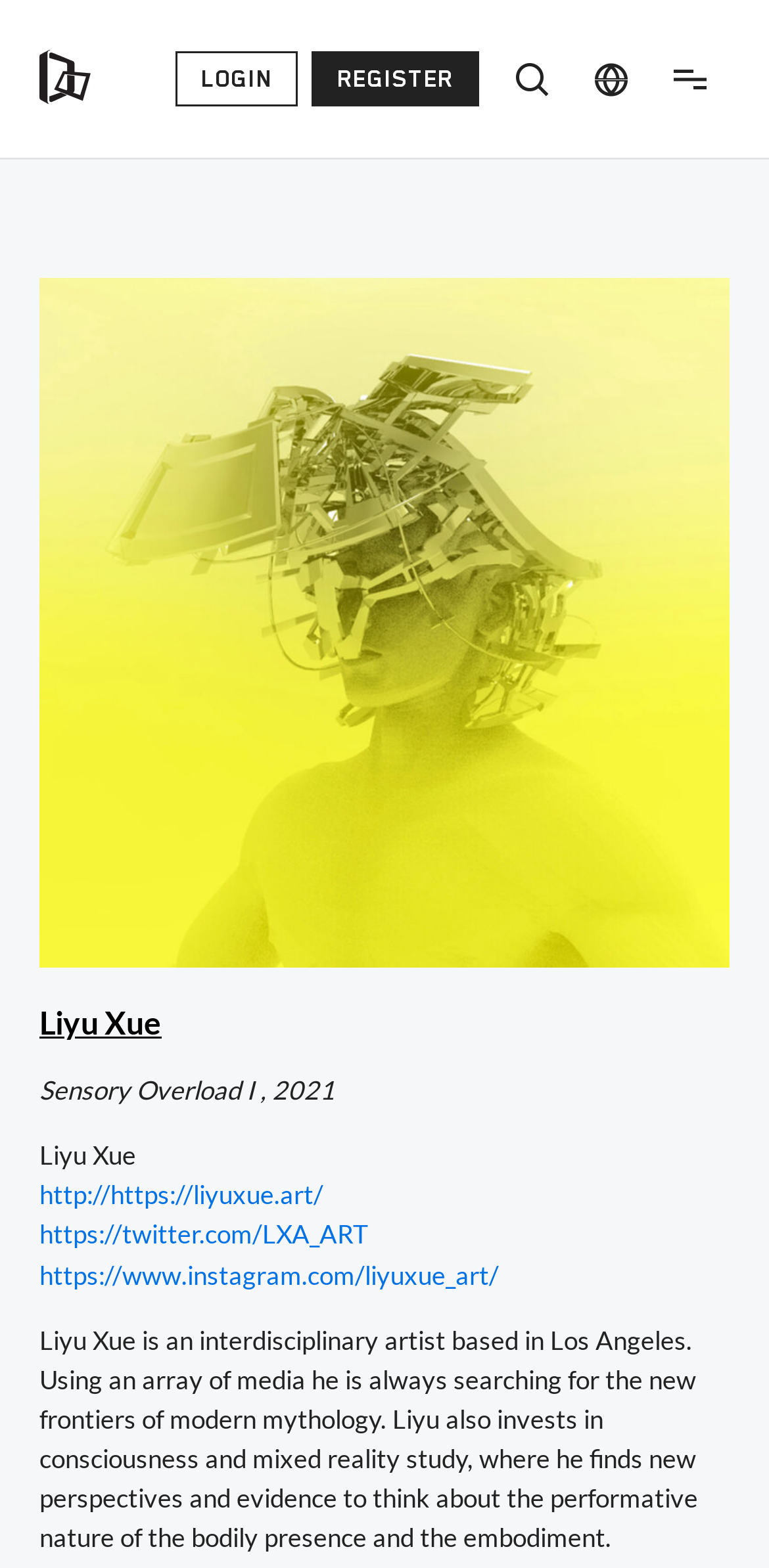Identify the bounding box of the UI element that matches this description: "Liyu Xue".

[0.051, 0.64, 0.21, 0.664]